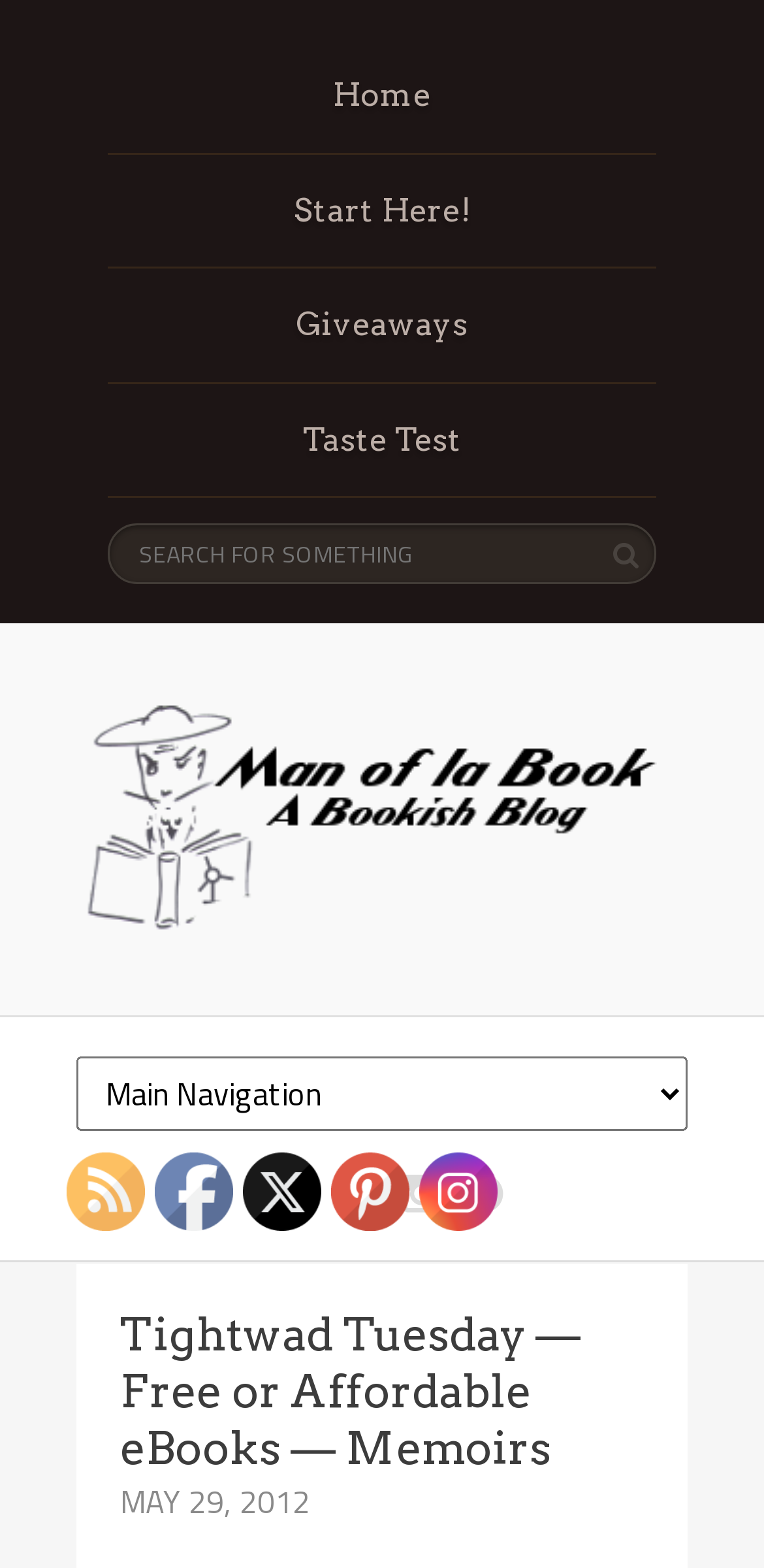What is the name of the blog?
Using the picture, provide a one-word or short phrase answer.

Man of La Book